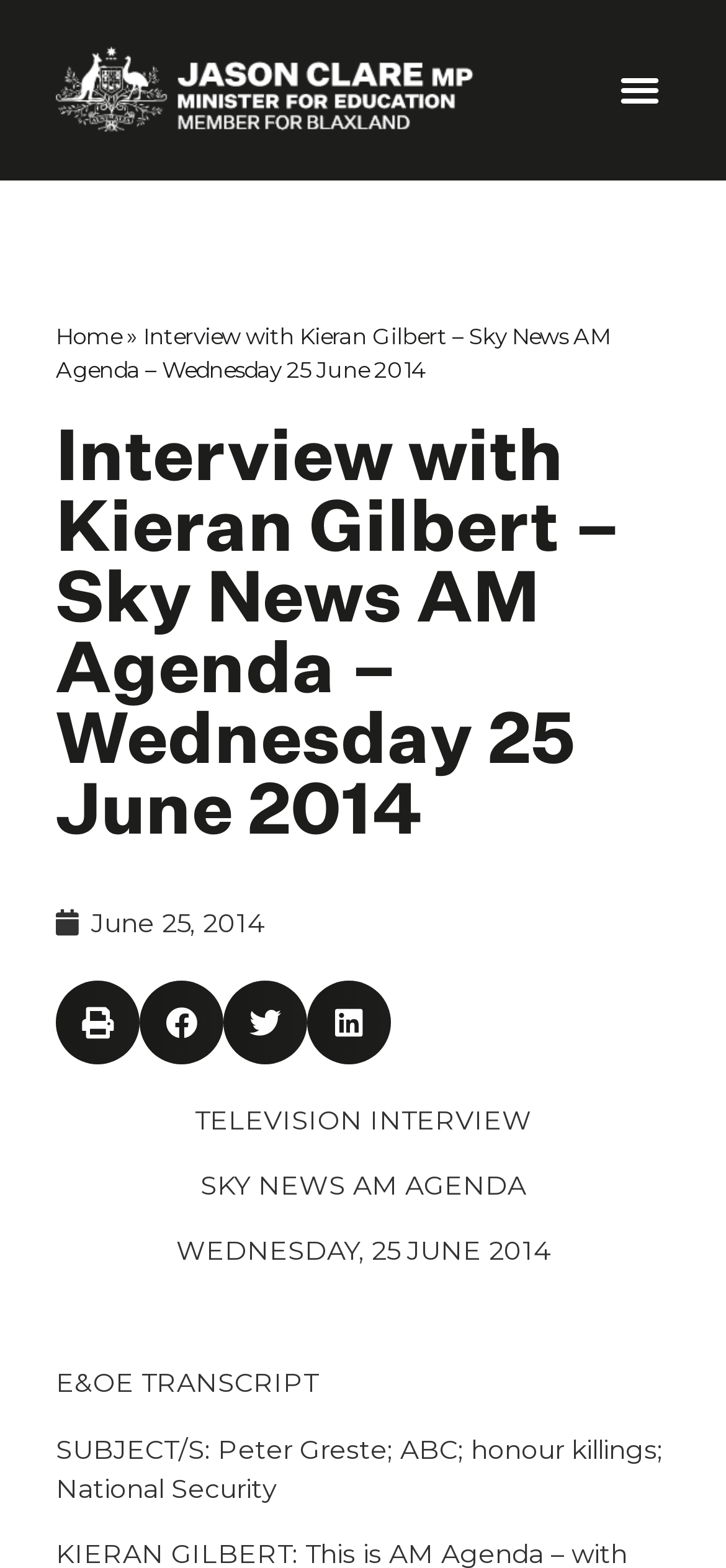Respond to the following question using a concise word or phrase: 
Who is the interviewer?

Kieran Gilbert